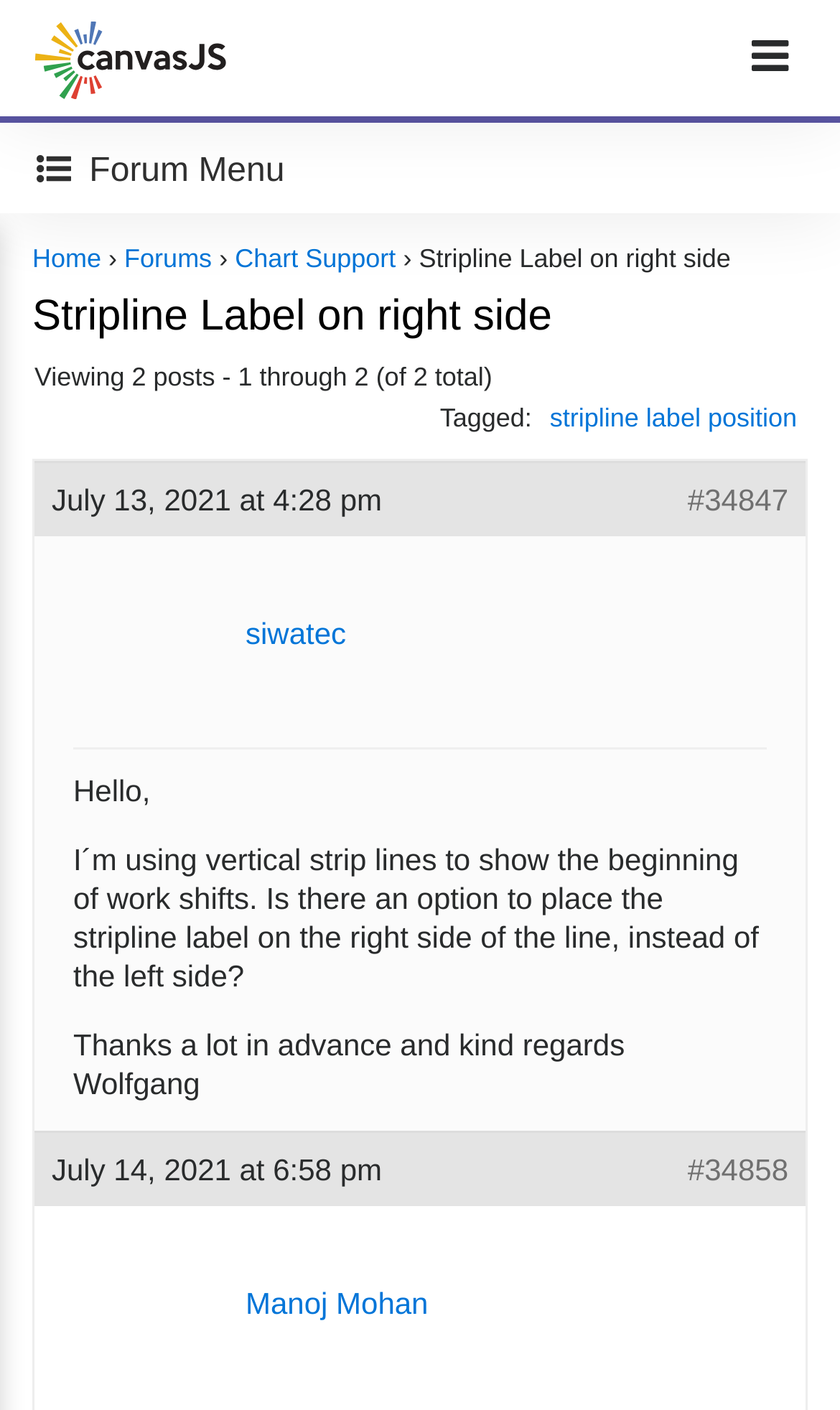Determine the bounding box of the UI component based on this description: "Stripline Label on right side". The bounding box coordinates should be four float values between 0 and 1, i.e., [left, top, right, bottom].

[0.038, 0.208, 0.657, 0.241]